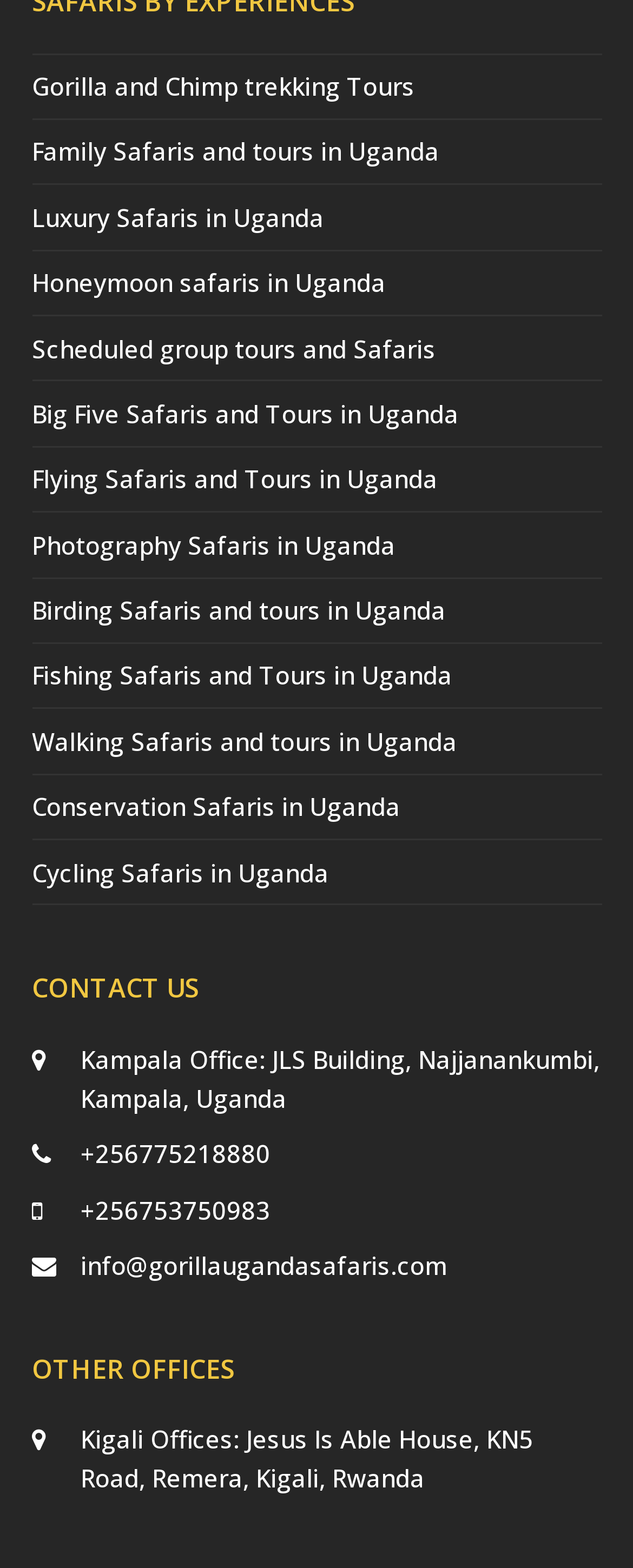Using the given element description, provide the bounding box coordinates (top-left x, top-left y, bottom-right x, bottom-right y) for the corresponding UI element in the screenshot: Honeymoon safaris in Uganda

[0.05, 0.17, 0.609, 0.191]